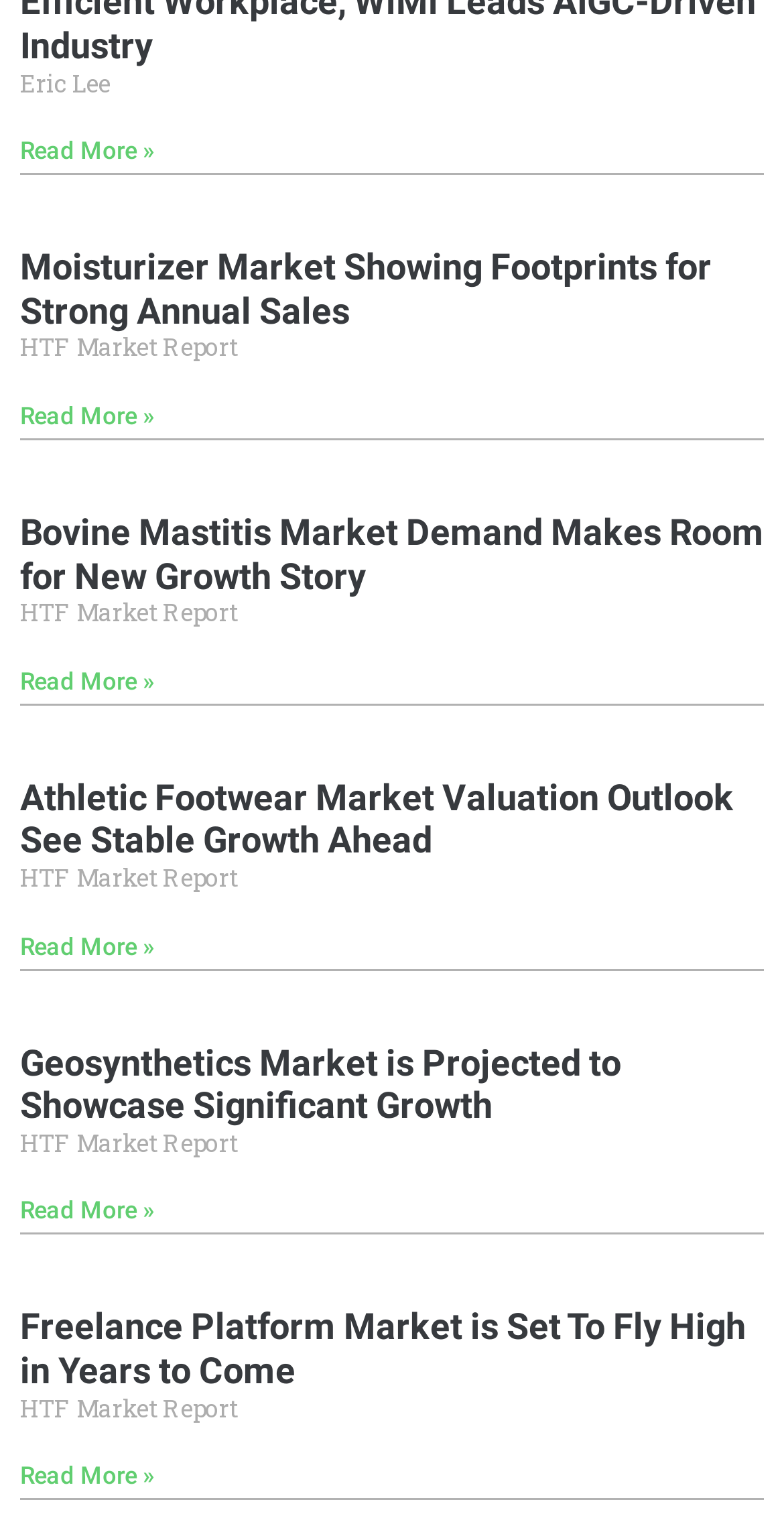Pinpoint the bounding box coordinates of the clickable area needed to execute the instruction: "Click the 'Full Courses' link". The coordinates should be specified as four float numbers between 0 and 1, i.e., [left, top, right, bottom].

None